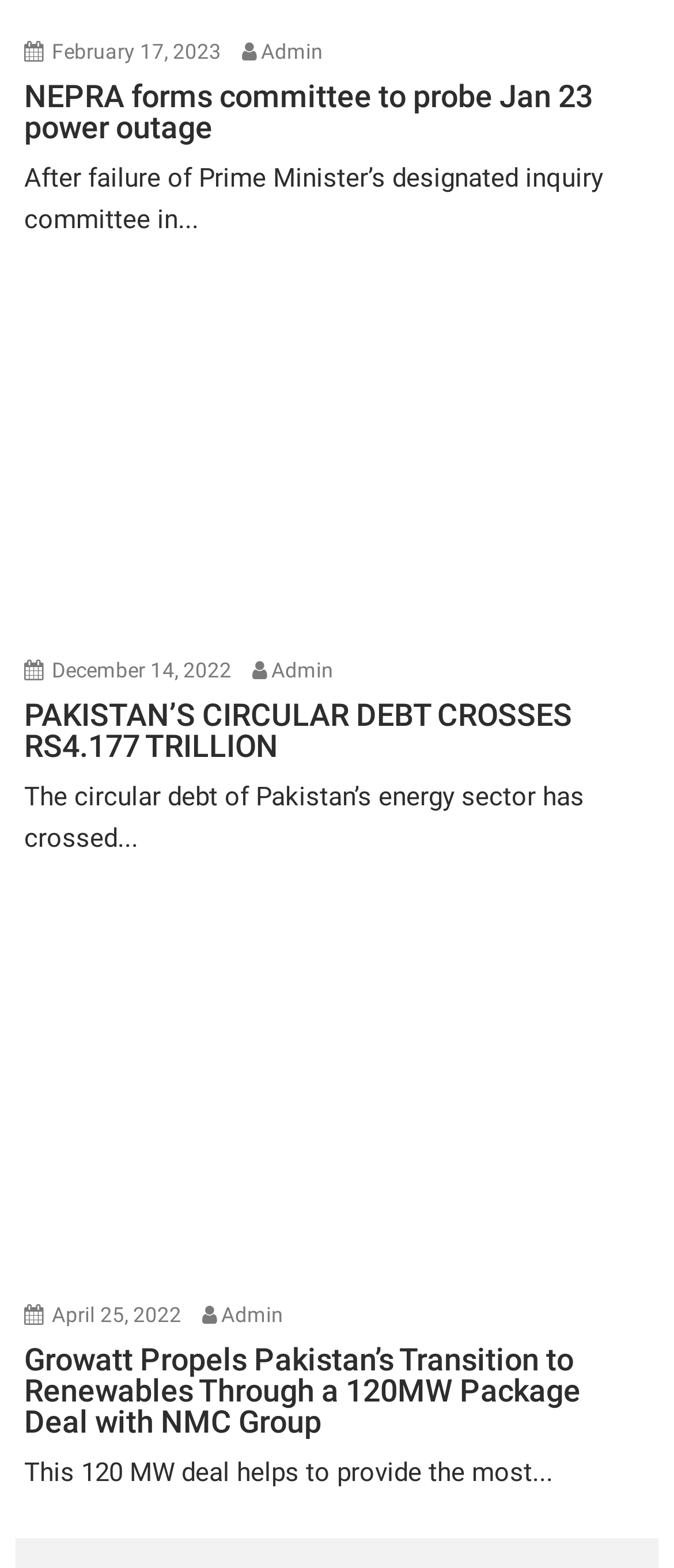Show me the bounding box coordinates of the clickable region to achieve the task as per the instruction: "View news about NEPRA forms committee to probe Jan 23 power outage".

[0.036, 0.052, 0.964, 0.091]